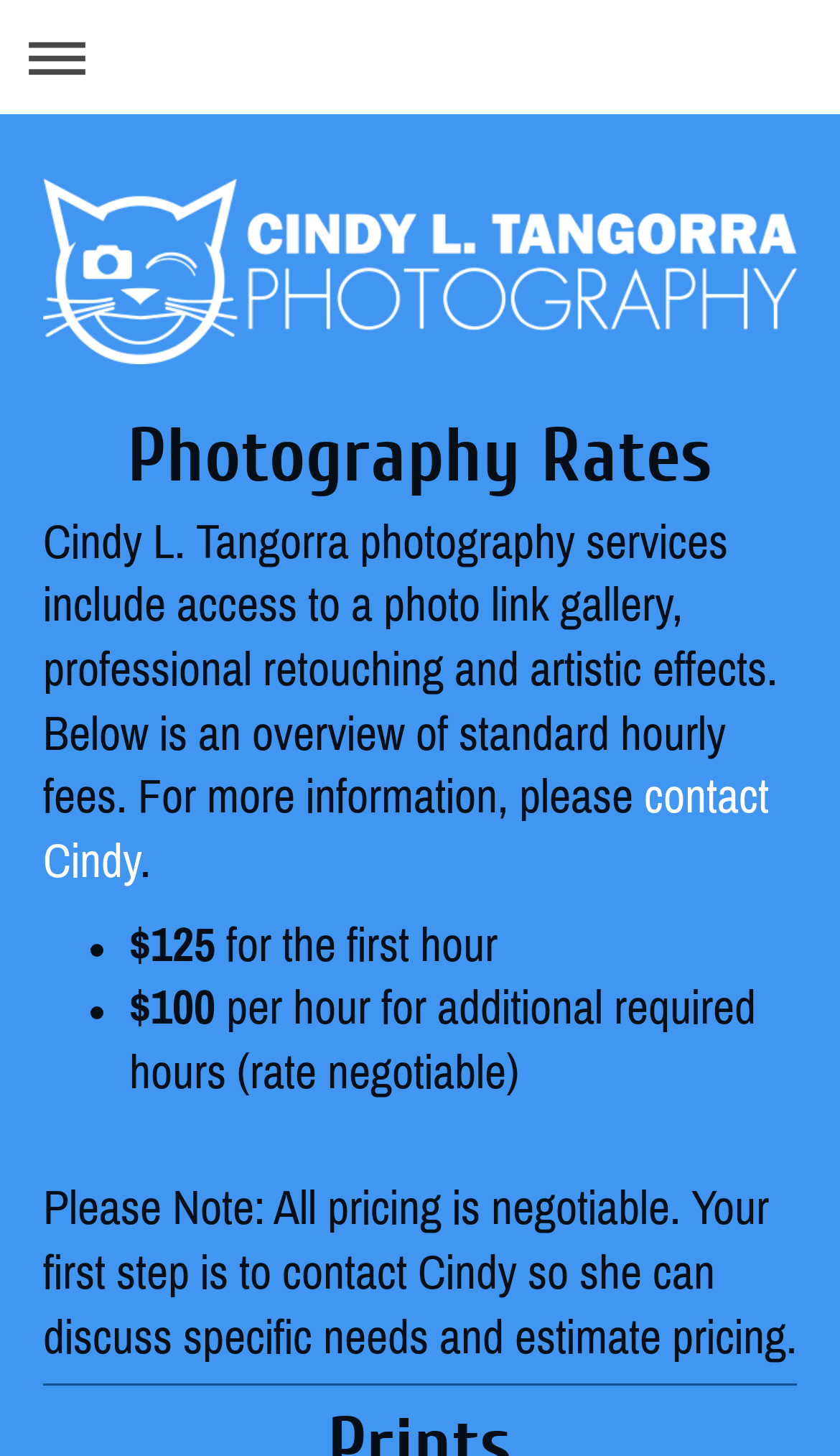What should you do to get a specific estimate from Cindy?
Based on the visual details in the image, please answer the question thoroughly.

The webpage suggests that to get a specific estimate from Cindy, you should contact her, as stated in the link element with bounding box coordinates [0.051, 0.527, 0.915, 0.61].